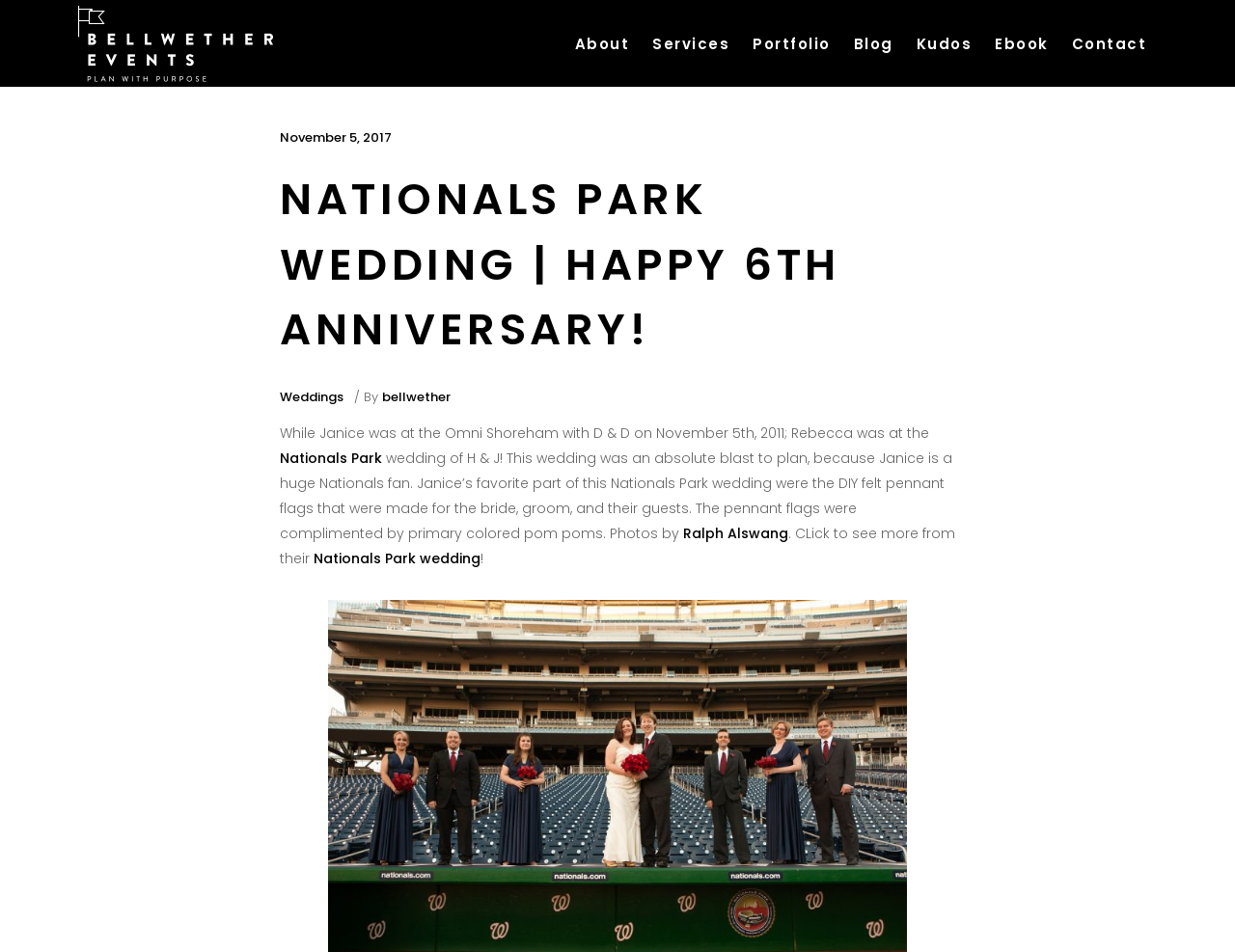Kindly provide the bounding box coordinates of the section you need to click on to fulfill the given instruction: "View the Nationals Park wedding portfolio".

[0.227, 0.471, 0.312, 0.491]